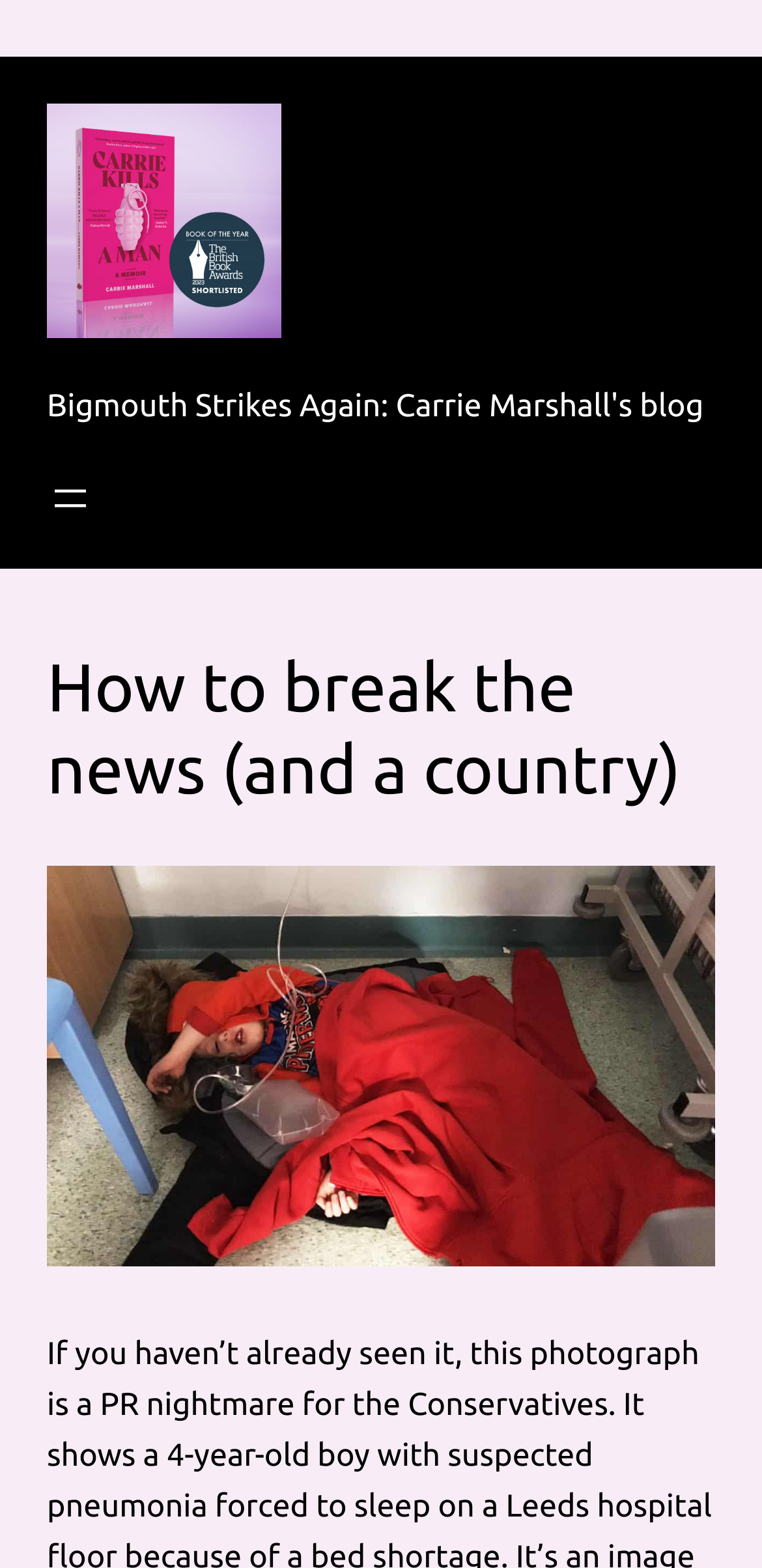What is the purpose of the button in the navigation section?
Based on the visual content, answer with a single word or a brief phrase.

To open a menu